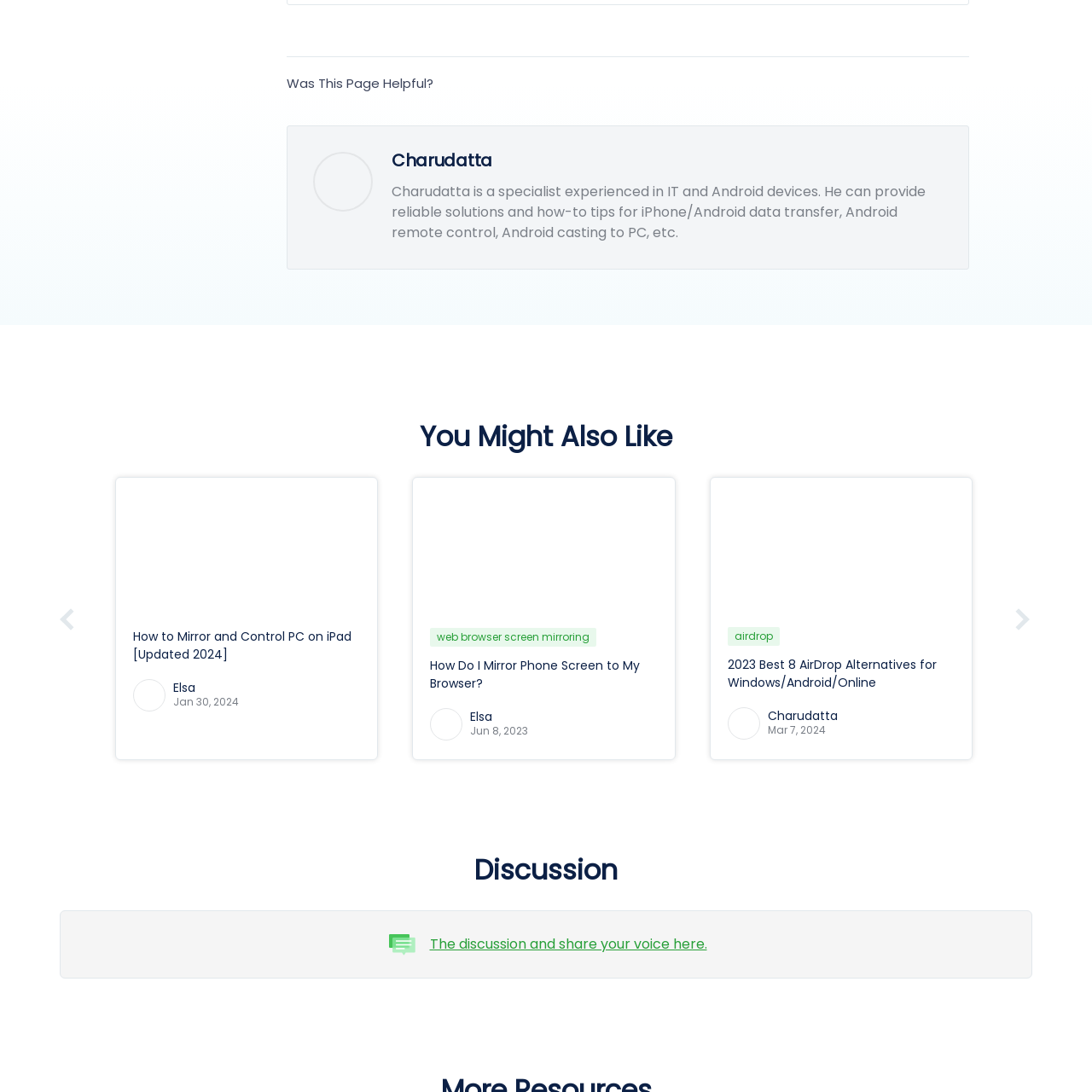Give a detailed account of the scene depicted within the red boundary.

The image features a graphic representation associated with the name "Charudatta". It illustrates a professional figure who specializes in IT and Android devices, providing expertise in various technical solutions, including data transfer between iPhone and Android devices, remote control applications, and casting Android screens to PCs. This character appears to embody reliability and proficiency in navigating technical challenges, promoting a service that aims to ease user experiences in technology. The context suggests that Charudatta may offer valuable insights and tips for individuals looking to enhance their digital interactions and device management.